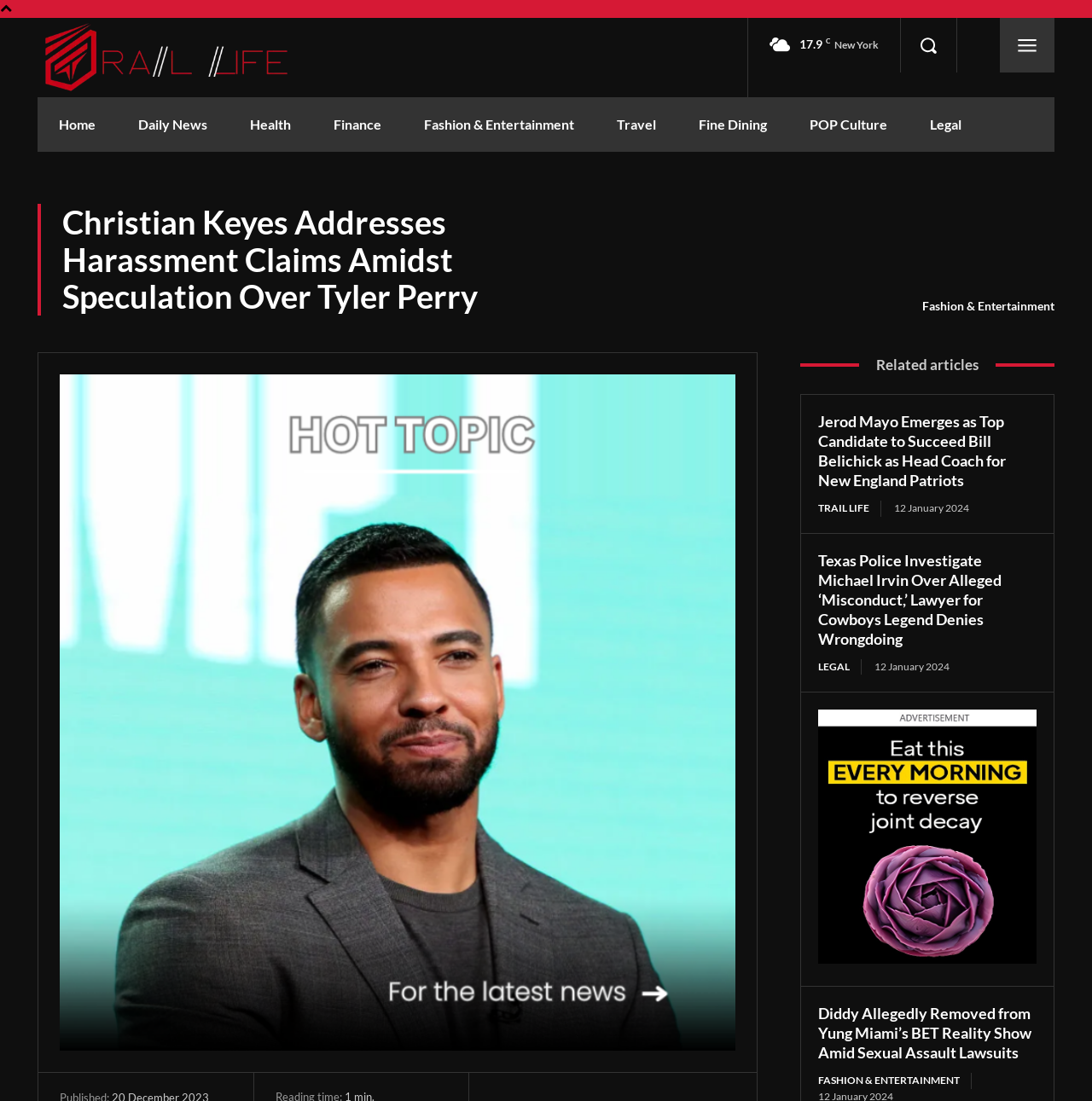Can you show the bounding box coordinates of the region to click on to complete the task described in the instruction: "Click the search button"?

[0.825, 0.016, 0.875, 0.066]